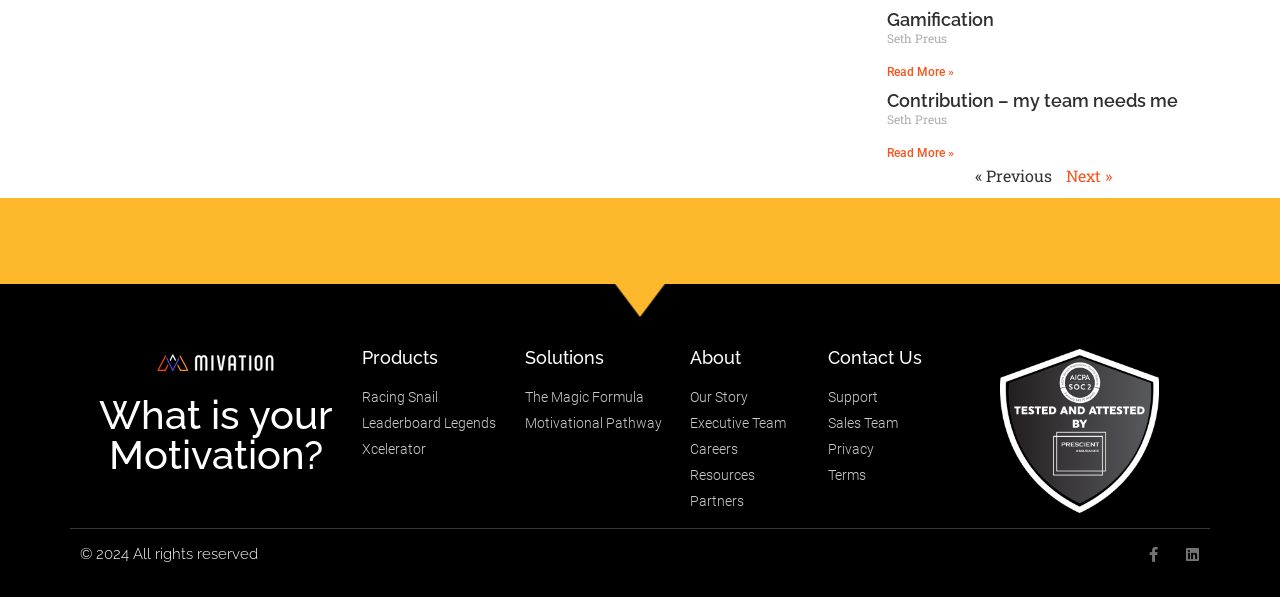Provide the bounding box coordinates of the UI element this sentence describes: "The Magic Formula".

[0.41, 0.649, 0.539, 0.684]